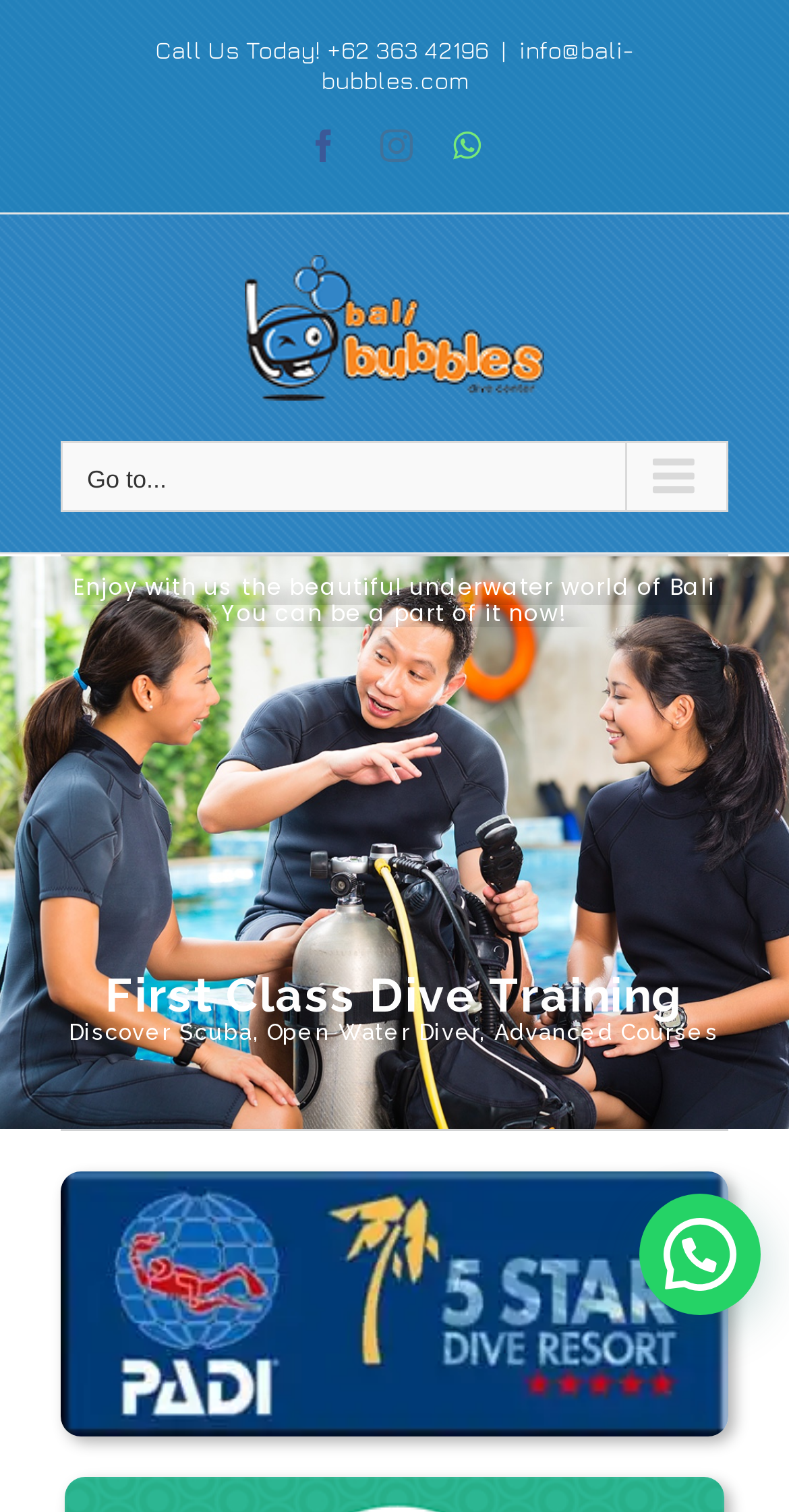Find the UI element described as: "Go to..." and predict its bounding box coordinates. Ensure the coordinates are four float numbers between 0 and 1, [left, top, right, bottom].

[0.077, 0.292, 0.923, 0.339]